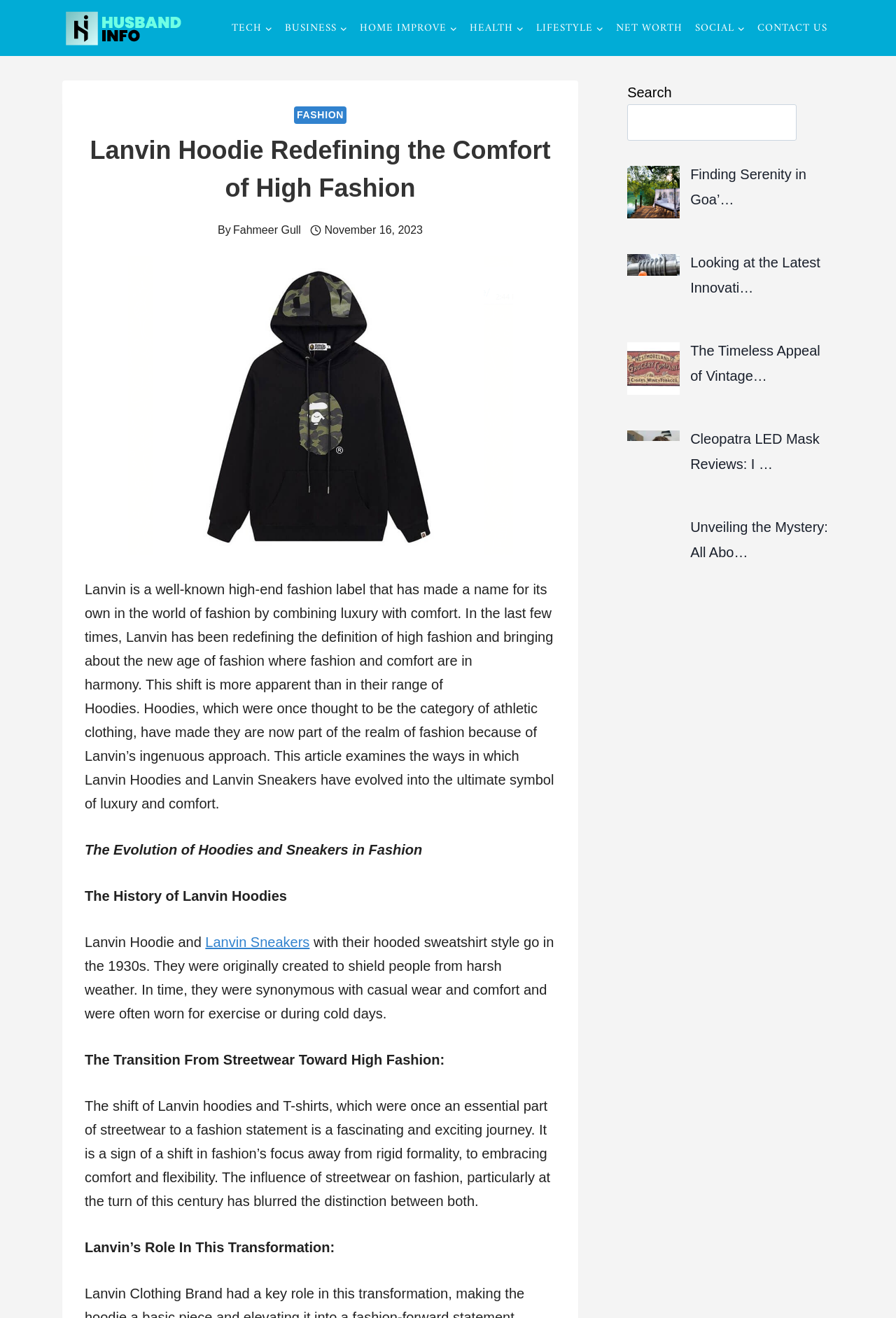Please indicate the bounding box coordinates for the clickable area to complete the following task: "Click on the 'Lanvin Sneakers' link". The coordinates should be specified as four float numbers between 0 and 1, i.e., [left, top, right, bottom].

[0.229, 0.709, 0.346, 0.721]